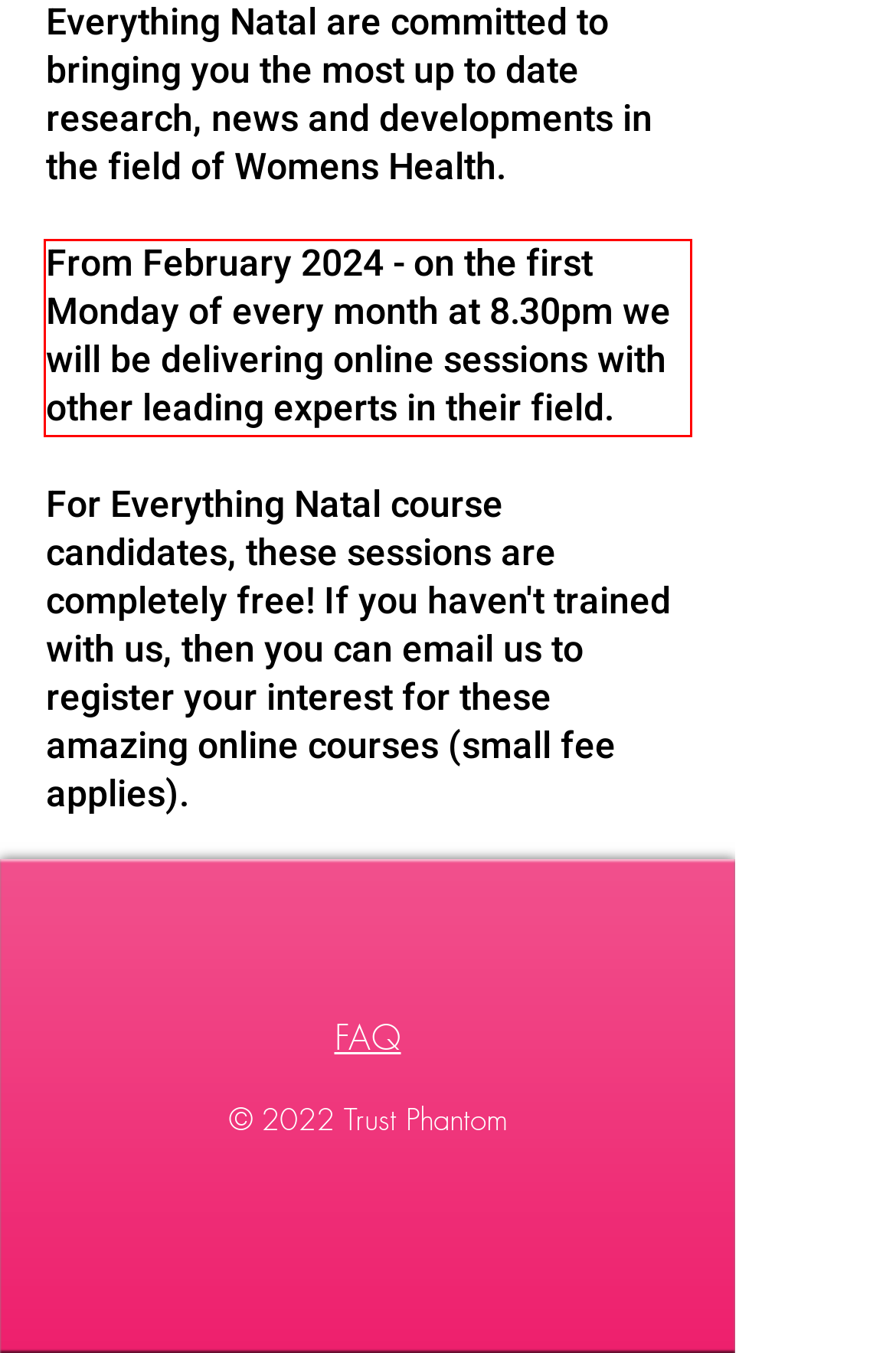Using the provided screenshot, read and generate the text content within the red-bordered area.

From February 2024 - on the first Monday of every month at 8.30pm we will be delivering online sessions with other leading experts in their field.